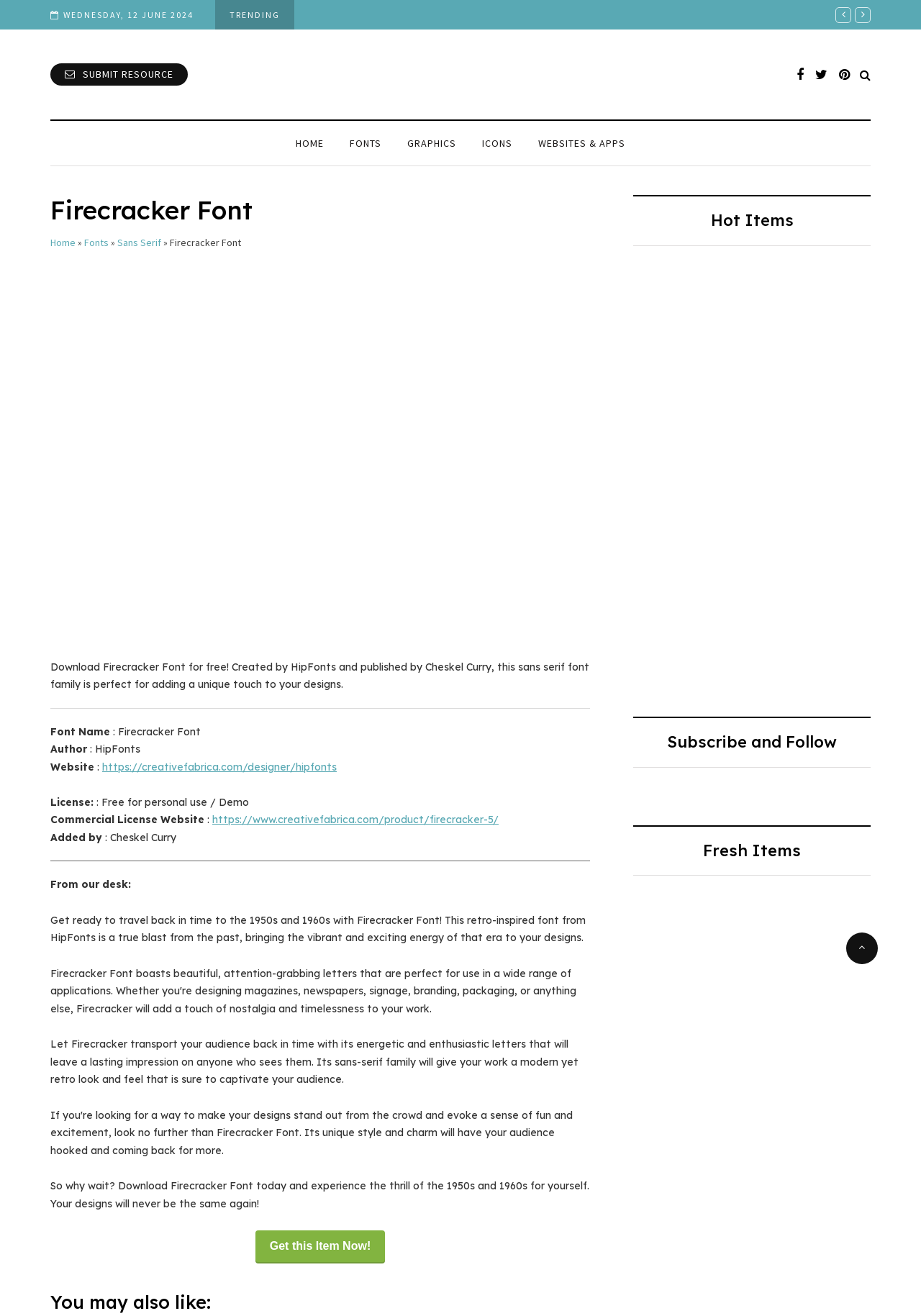Identify the coordinates of the bounding box for the element described below: "https://www.creativefabrica.com/product/firecracker-5/". Return the coordinates as four float numbers between 0 and 1: [left, top, right, bottom].

[0.23, 0.618, 0.541, 0.628]